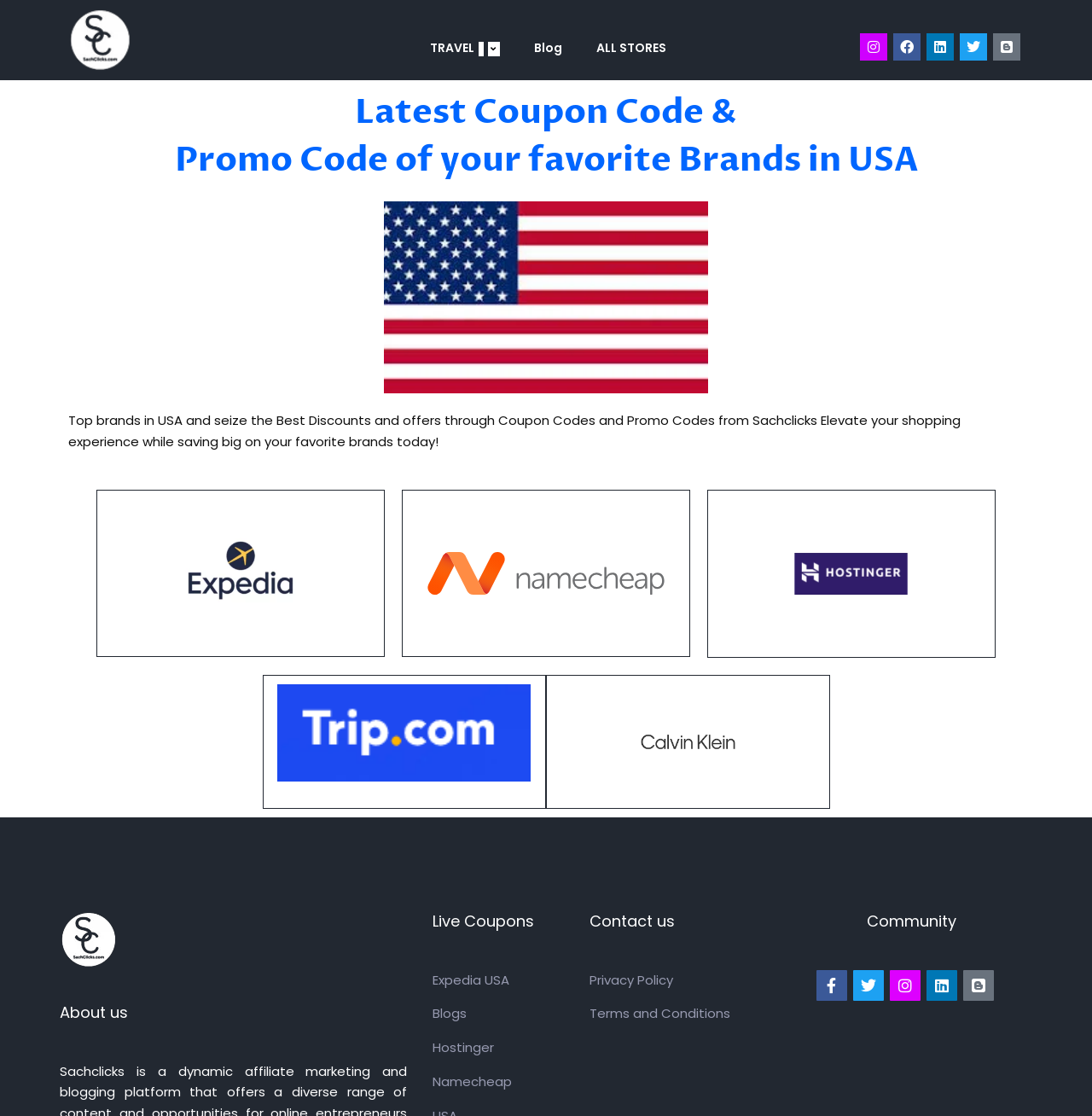Please provide the main heading of the webpage content.

Latest Coupon Code &
Promo Code of your favorite Brands in USA